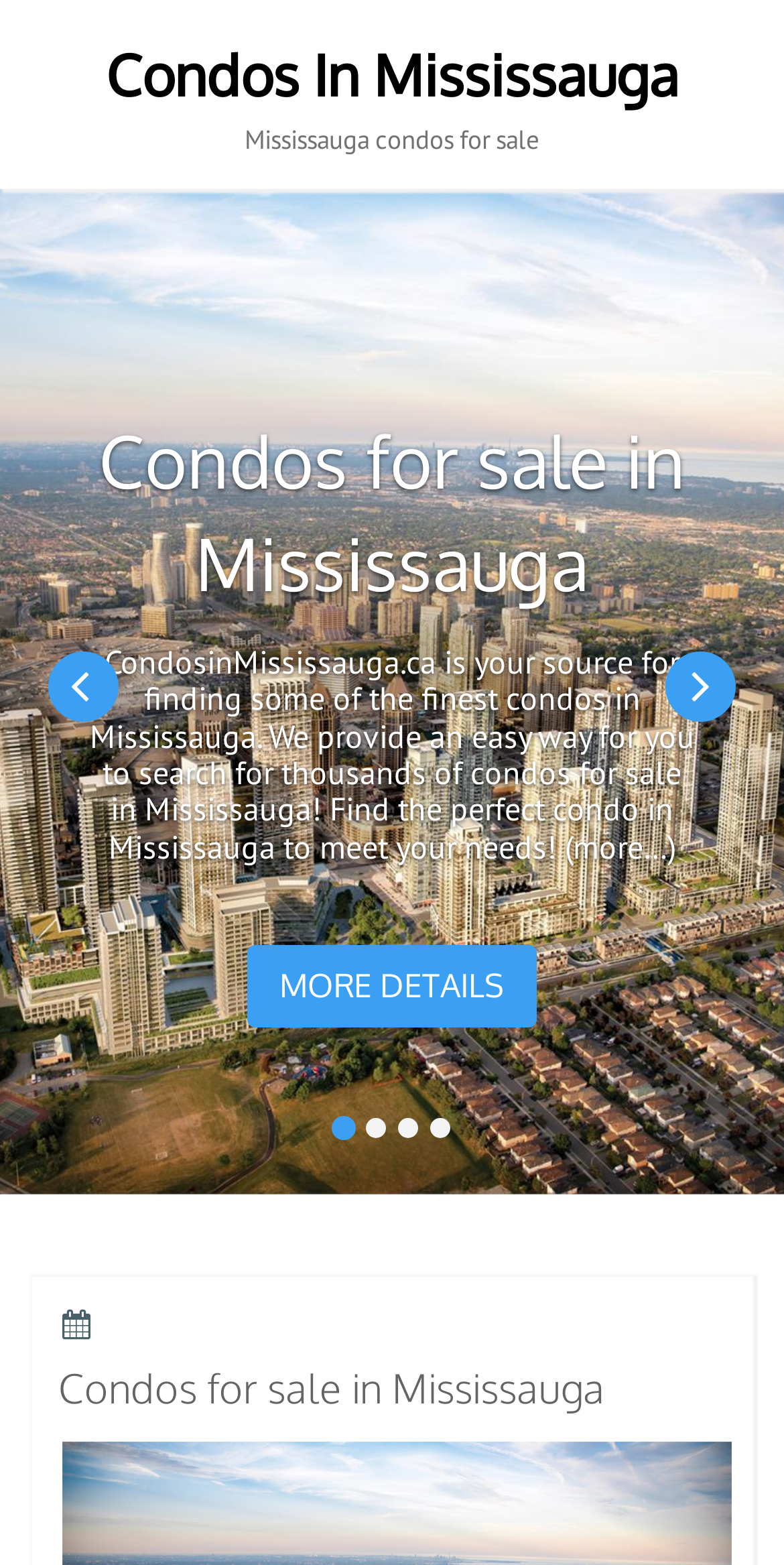Extract the bounding box coordinates for the HTML element that matches this description: "Condos In Mississauga". The coordinates should be four float numbers between 0 and 1, i.e., [left, top, right, bottom].

[0.135, 0.024, 0.865, 0.071]